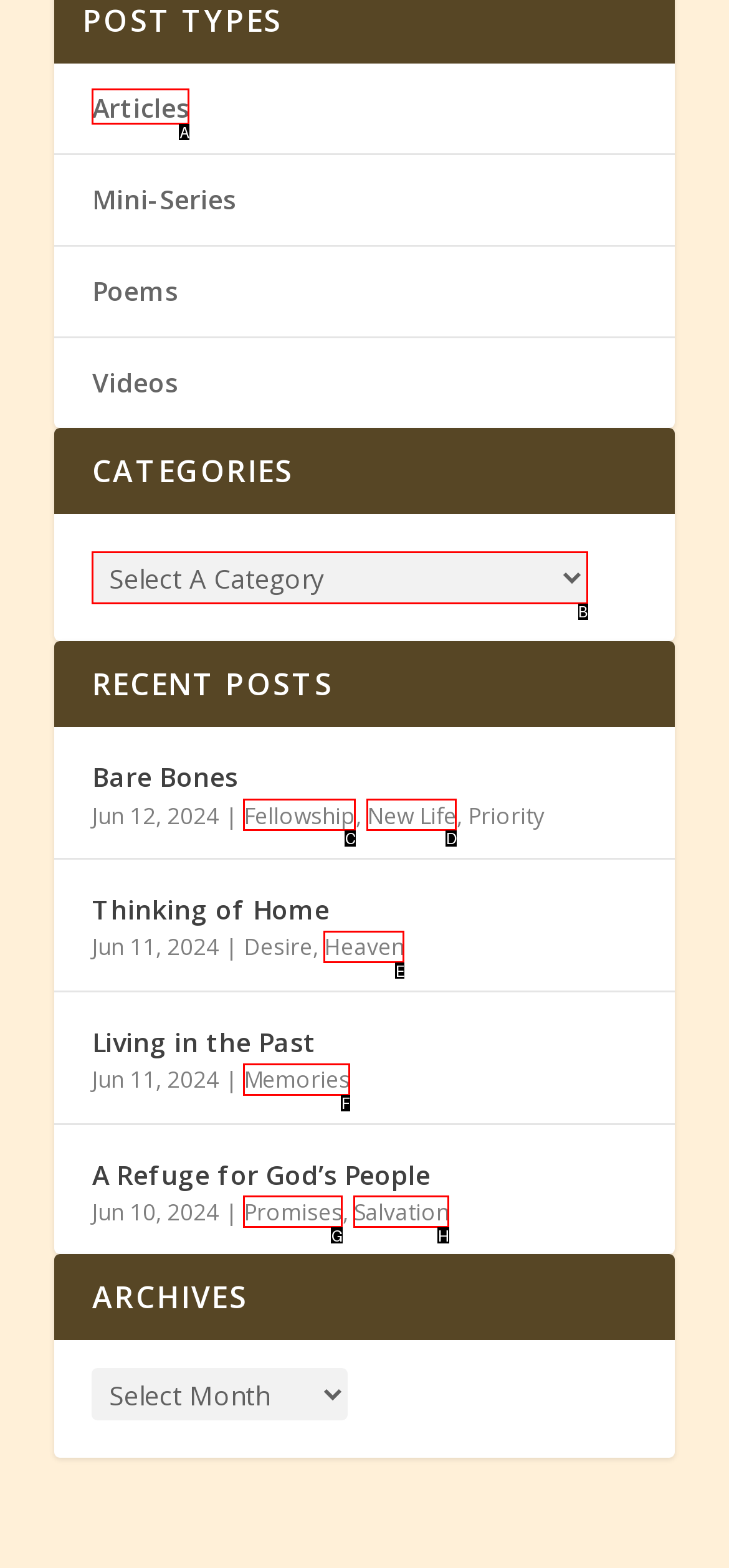Identify which HTML element to click to fulfill the following task: Select a category. Provide your response using the letter of the correct choice.

B